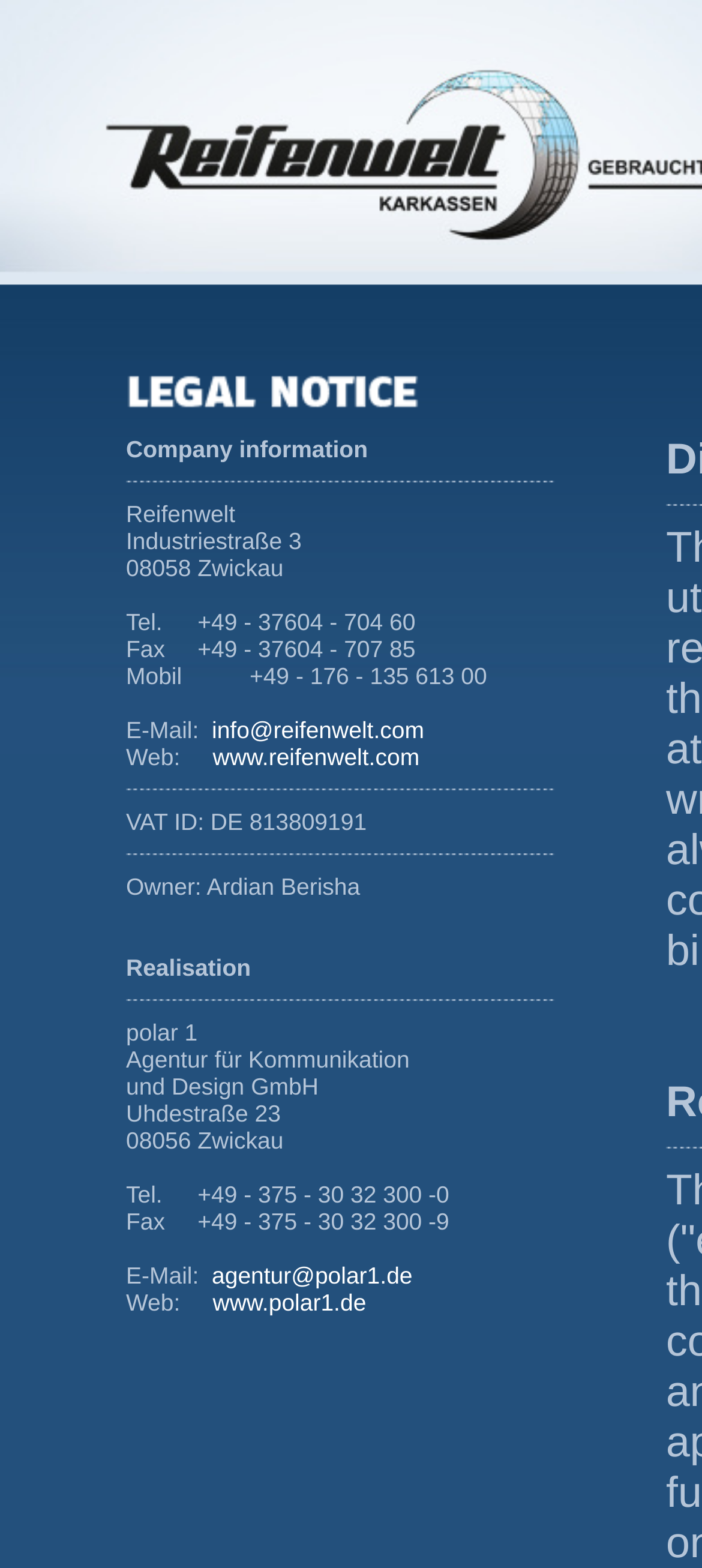Carefully examine the image and provide an in-depth answer to the question: Who is the owner of the company?

The owner of the company is mentioned in the company information section, where it says 'Owner: Ardian Berisha'.